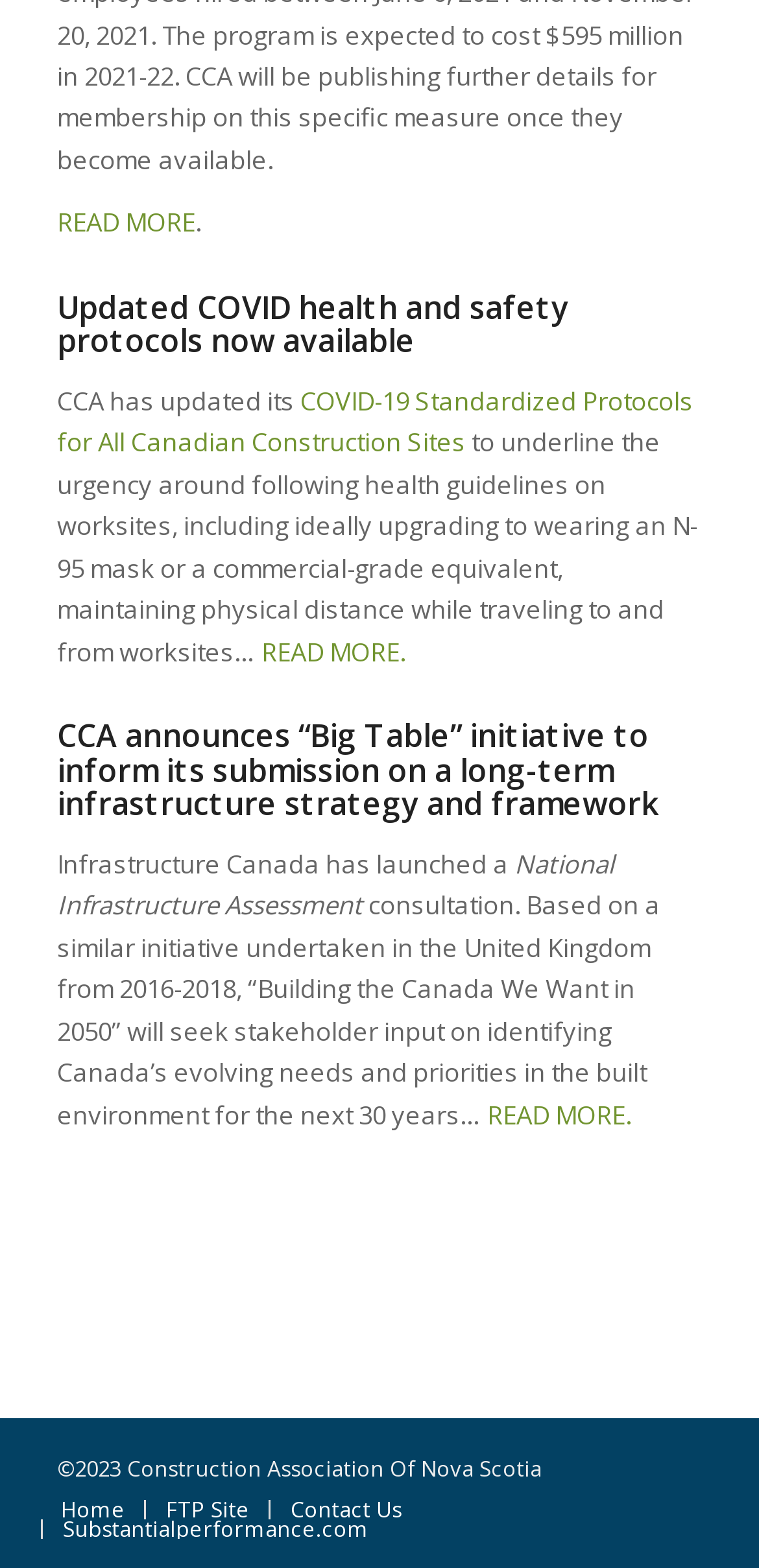Identify the bounding box coordinates for the region of the element that should be clicked to carry out the instruction: "Click on 'READ MORE'". The bounding box coordinates should be four float numbers between 0 and 1, i.e., [left, top, right, bottom].

[0.344, 0.404, 0.534, 0.426]